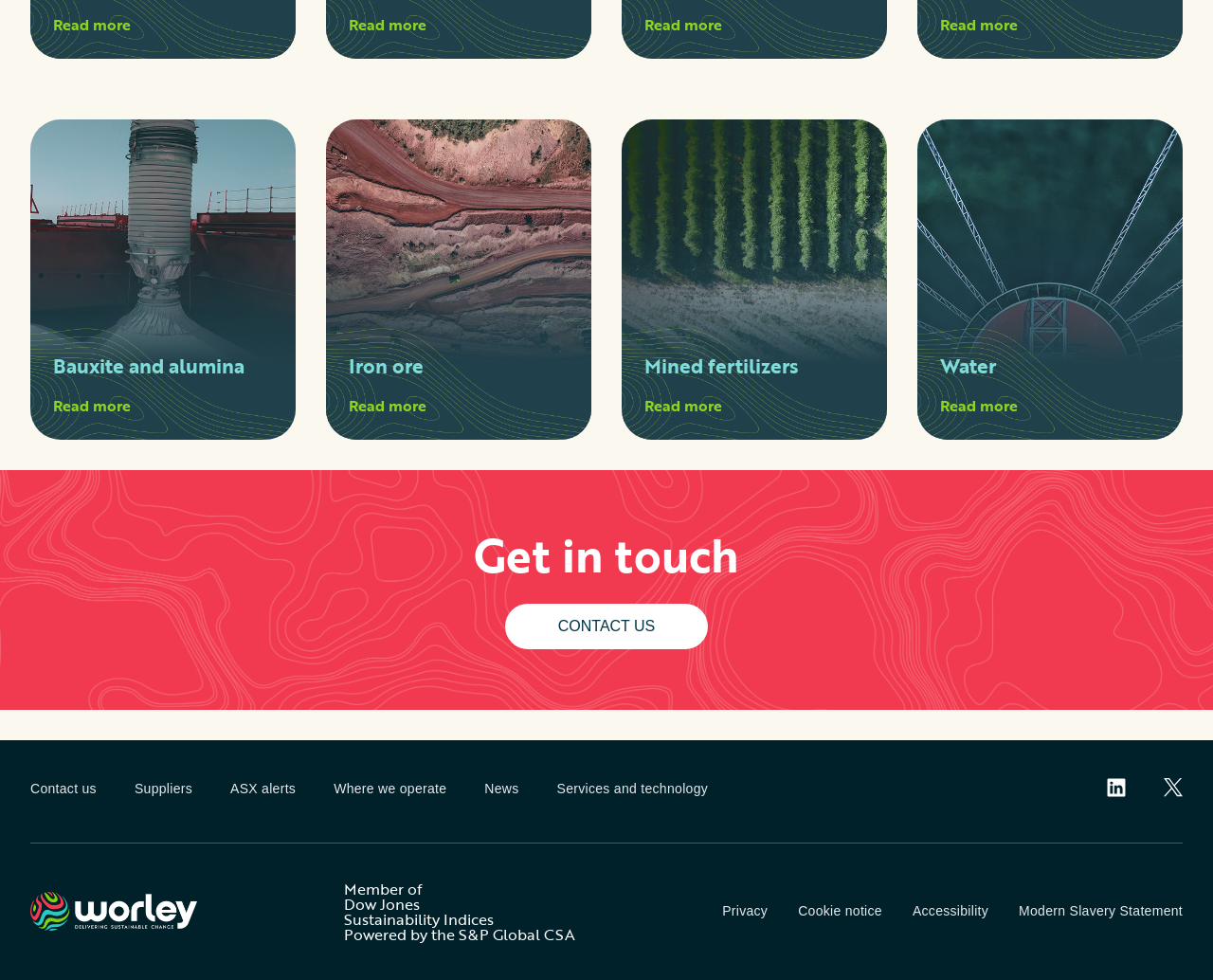Please reply to the following question with a single word or a short phrase:
How many links are available in the footer section?

Ten